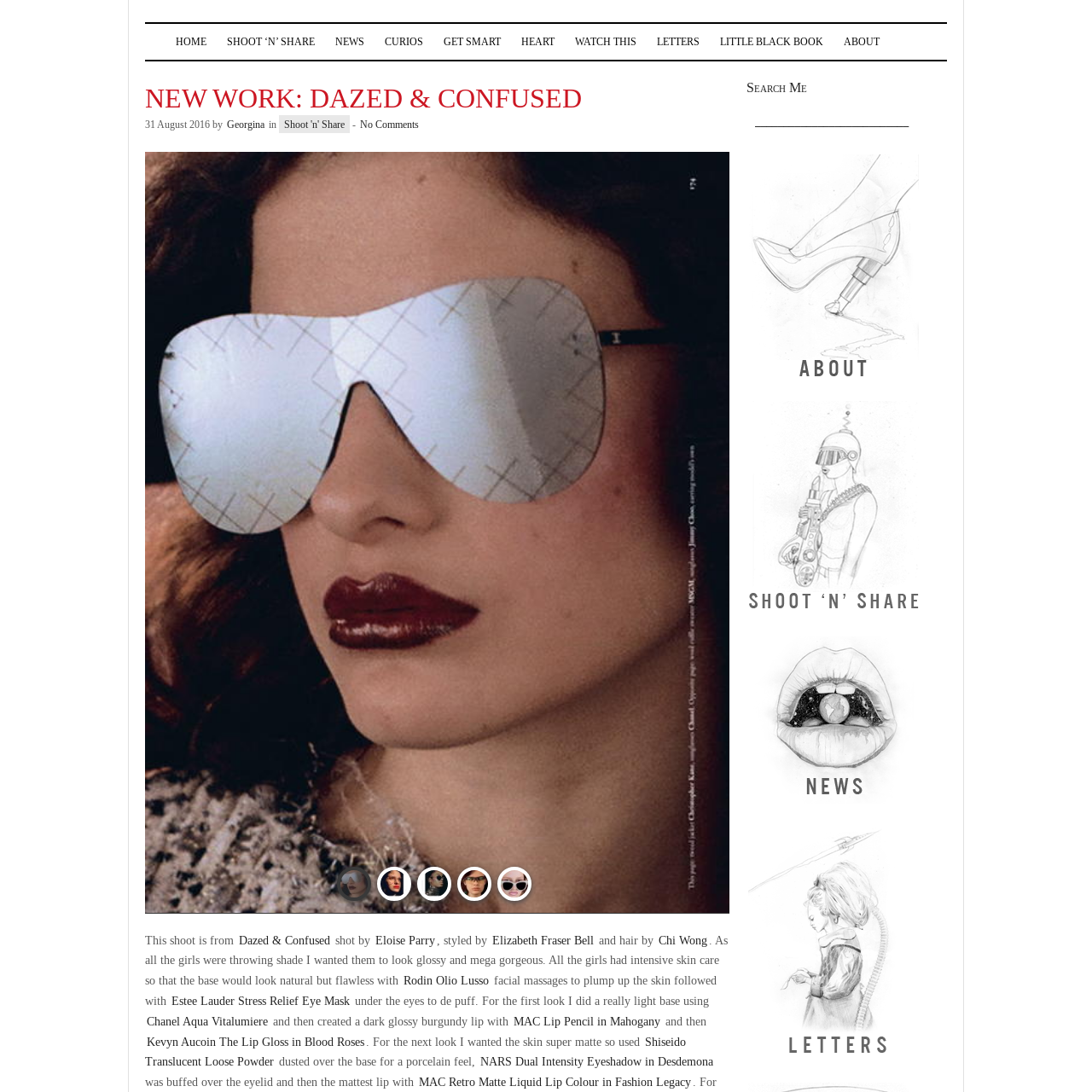Refer to the image encased in the red bounding box and answer the subsequent question with a single word or phrase:
When was the accompanying article published?

August 31, 2016